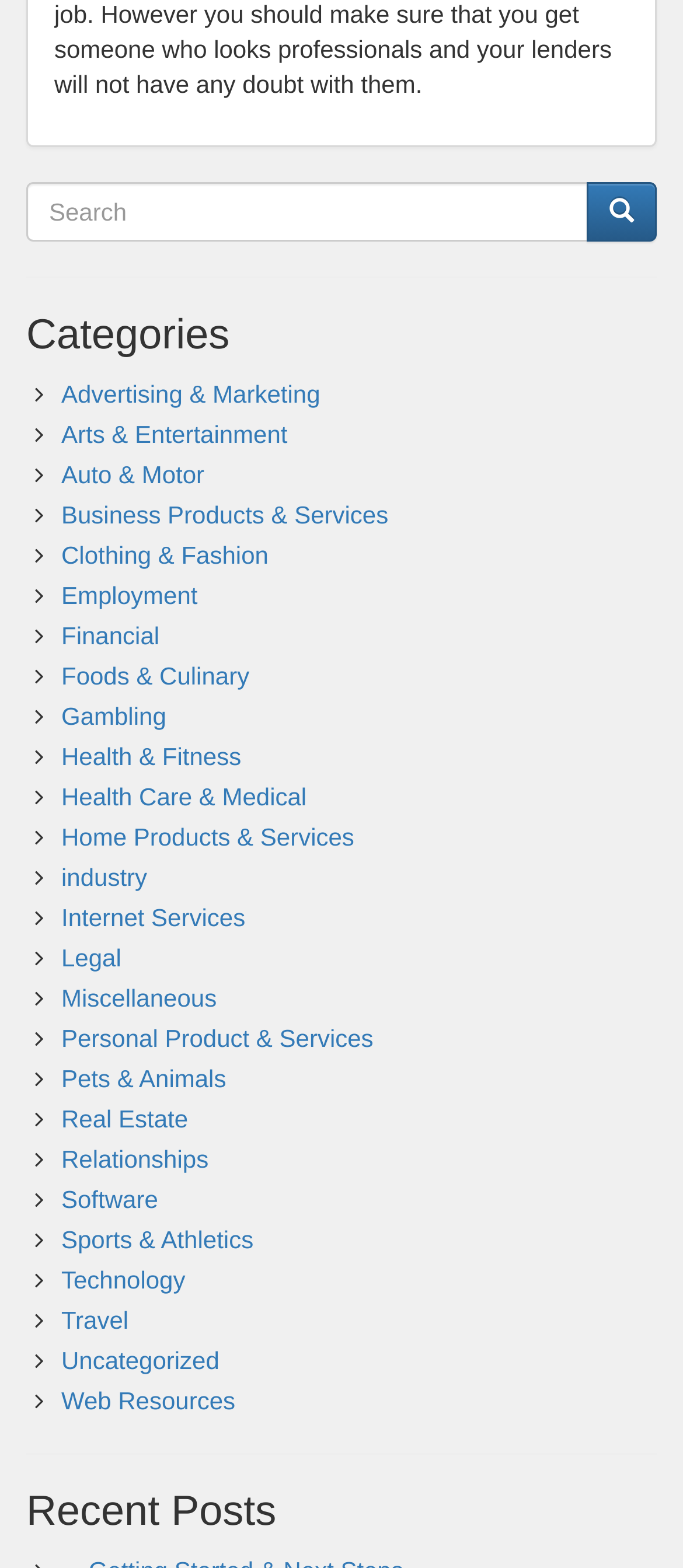Predict the bounding box coordinates for the UI element described as: "Auto & Motor". The coordinates should be four float numbers between 0 and 1, presented as [left, top, right, bottom].

[0.09, 0.294, 0.299, 0.312]